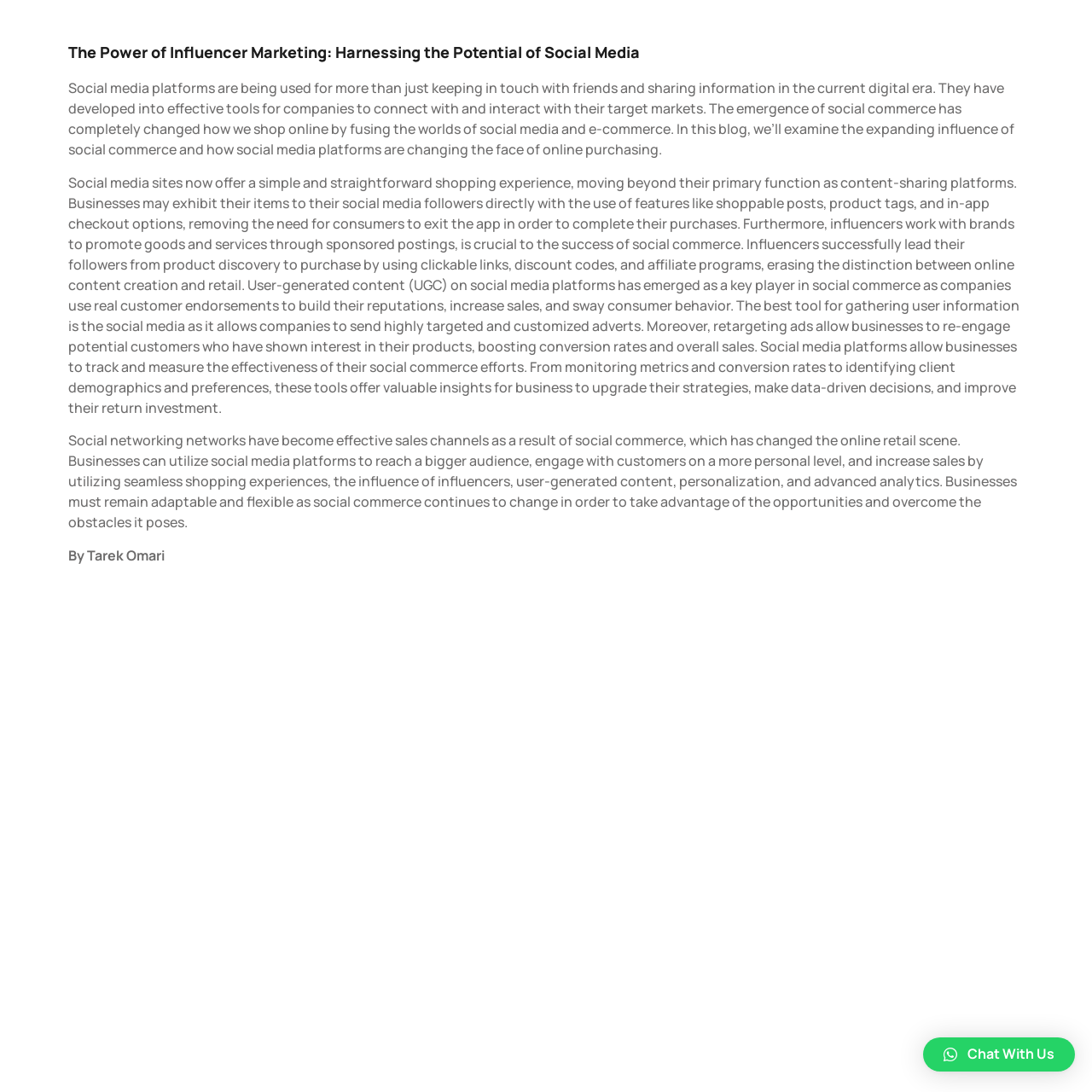What is the main topic of this blog?
Please give a detailed answer to the question using the information shown in the image.

Based on the content of the webpage, it appears that the main topic of this blog is social media, specifically its potential and influence on online purchasing and commerce.